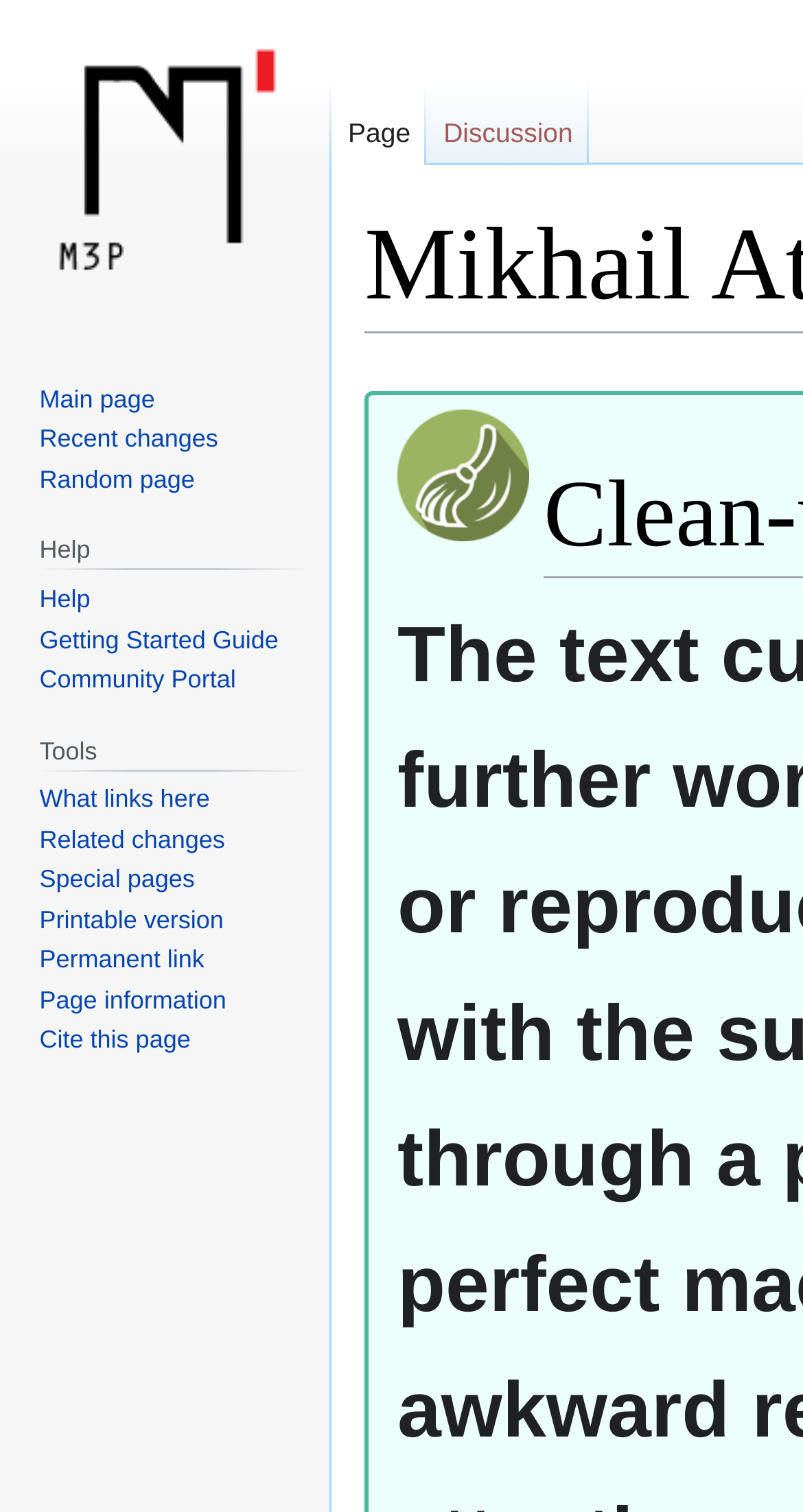Please find the bounding box for the UI component described as follows: "Page".

[0.413, 0.054, 0.532, 0.109]